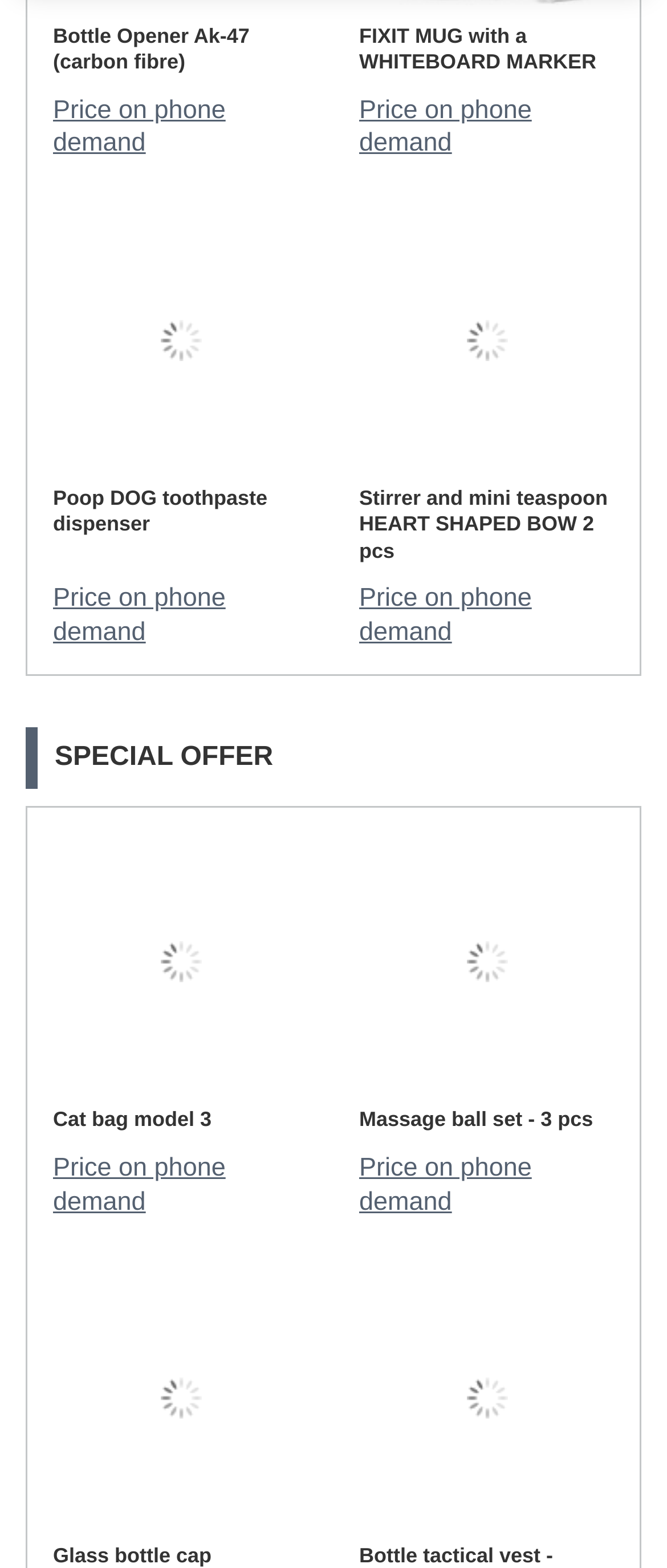Respond to the question below with a single word or phrase:
What is the name of the first product?

Bottle Opener Ak-47